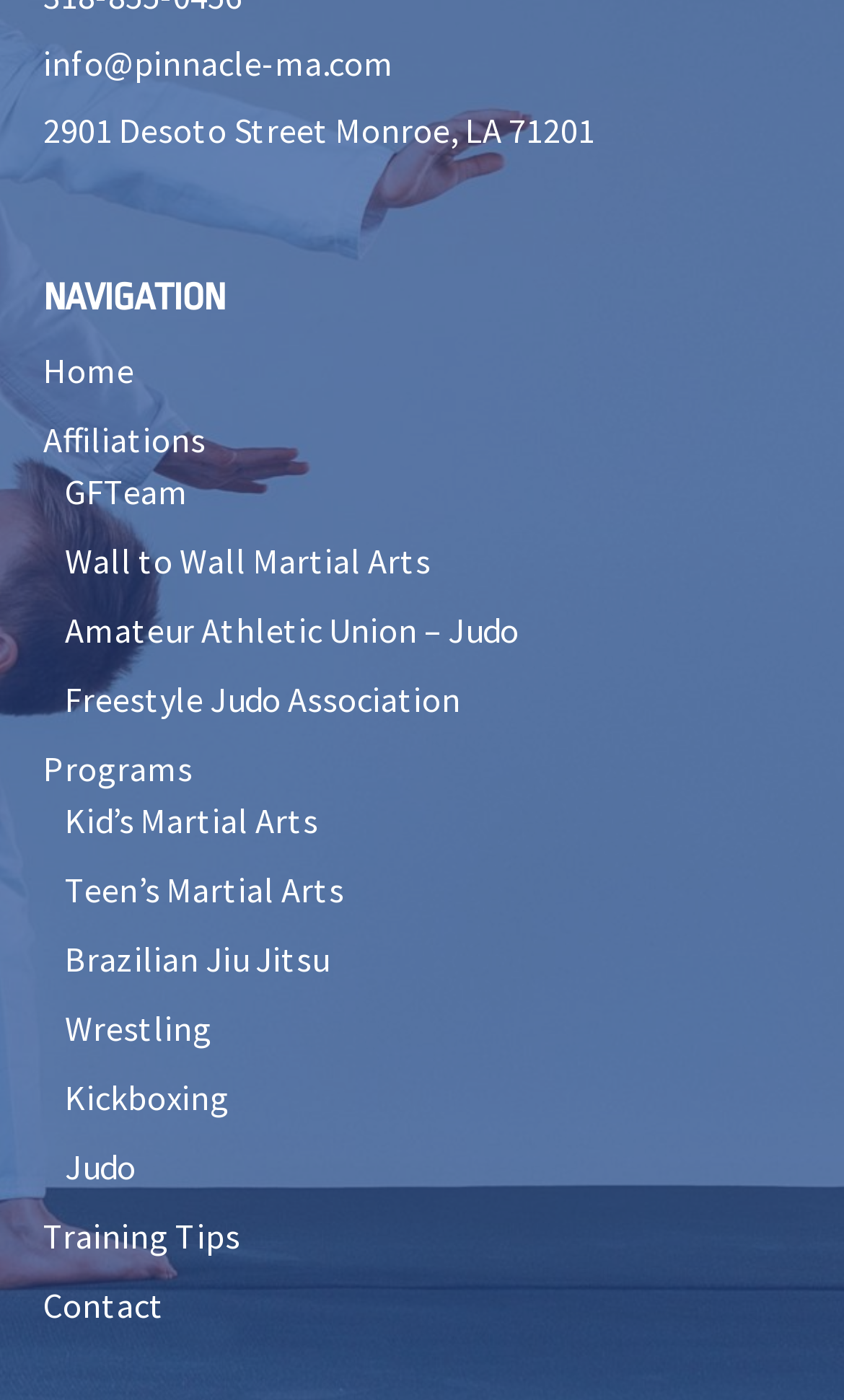Provide a brief response to the question below using a single word or phrase: 
What is the address of the website?

2901 Desoto Street Monroe, LA 71201